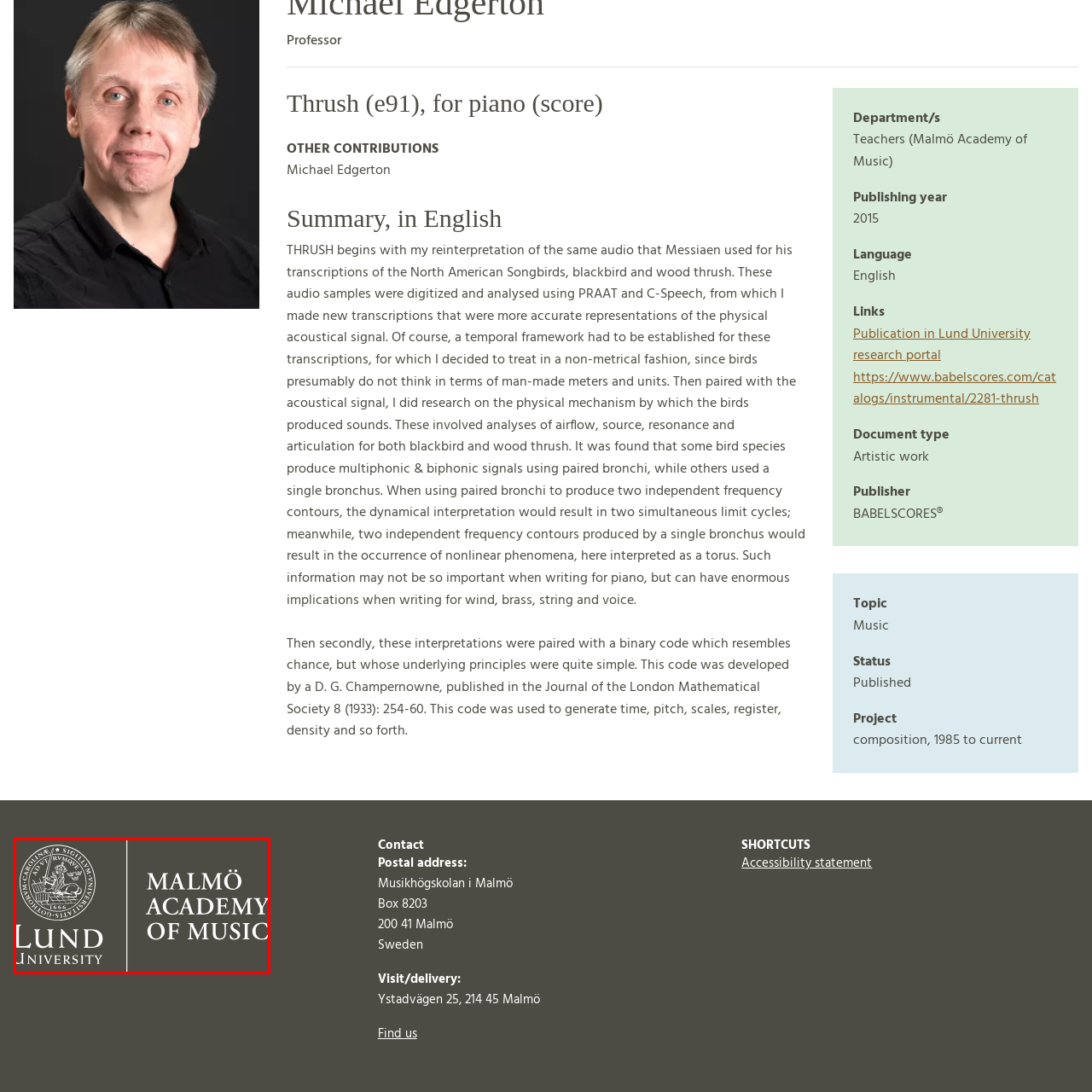What is the classical imagery part of?
Inspect the image surrounded by the red bounding box and answer the question using a single word or a short phrase.

Lund University seal